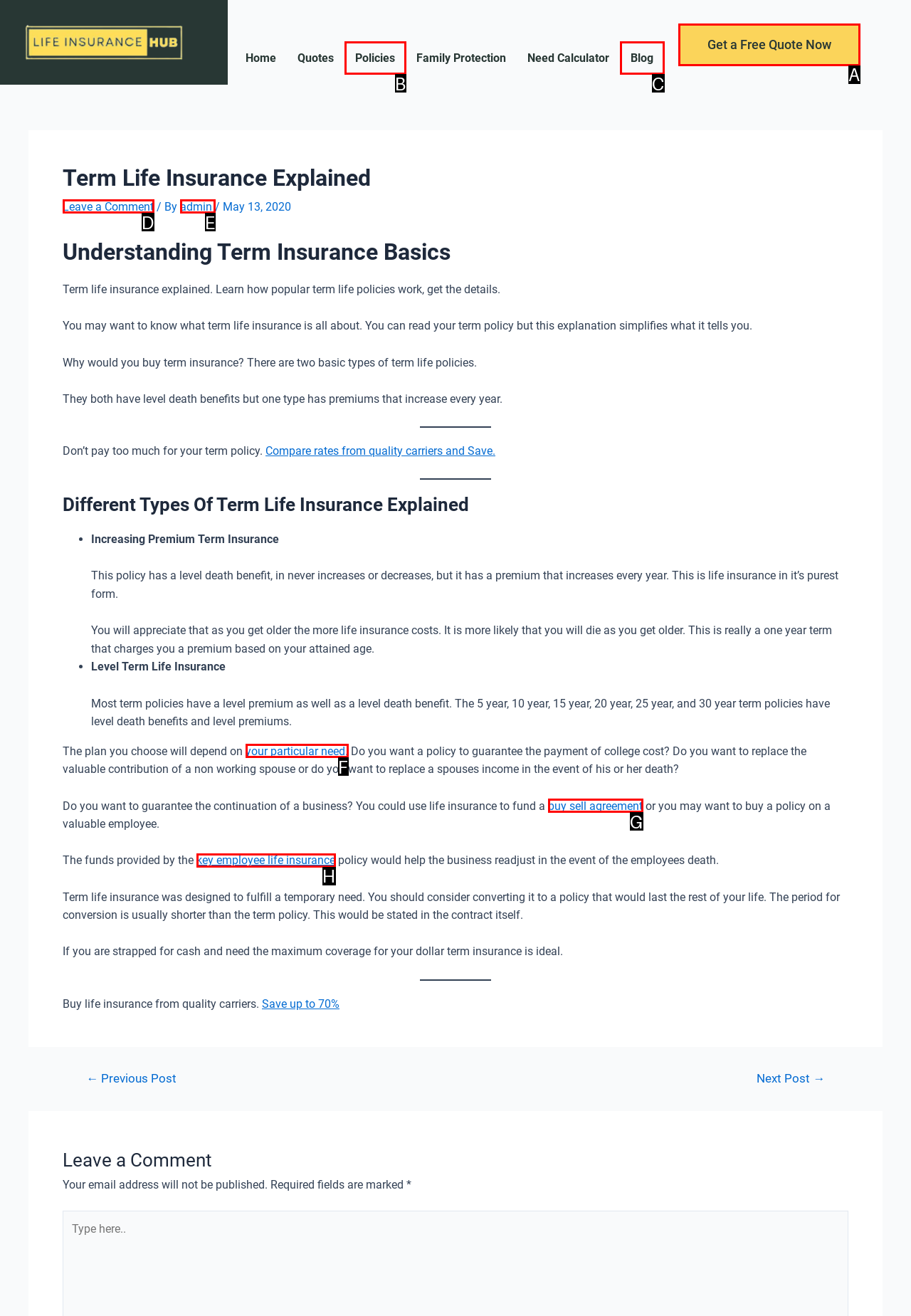Decide which HTML element to click to complete the task: Click the 'Get a Free Quote Now' button Provide the letter of the appropriate option.

A